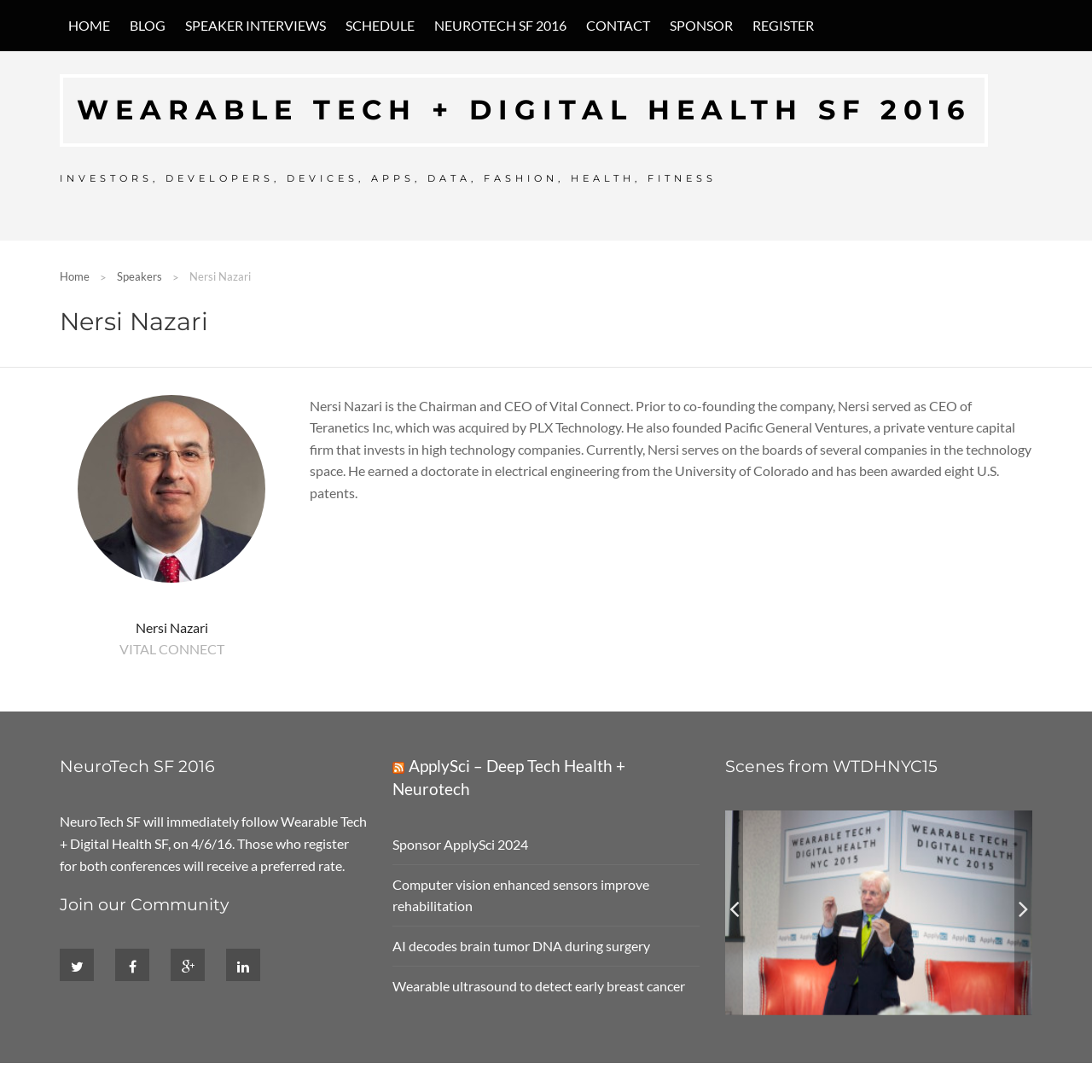Using the element description: "NeuroTech SF 2016", determine the bounding box coordinates. The coordinates should be in the format [left, top, right, bottom], with values between 0 and 1.

[0.39, 0.0, 0.527, 0.047]